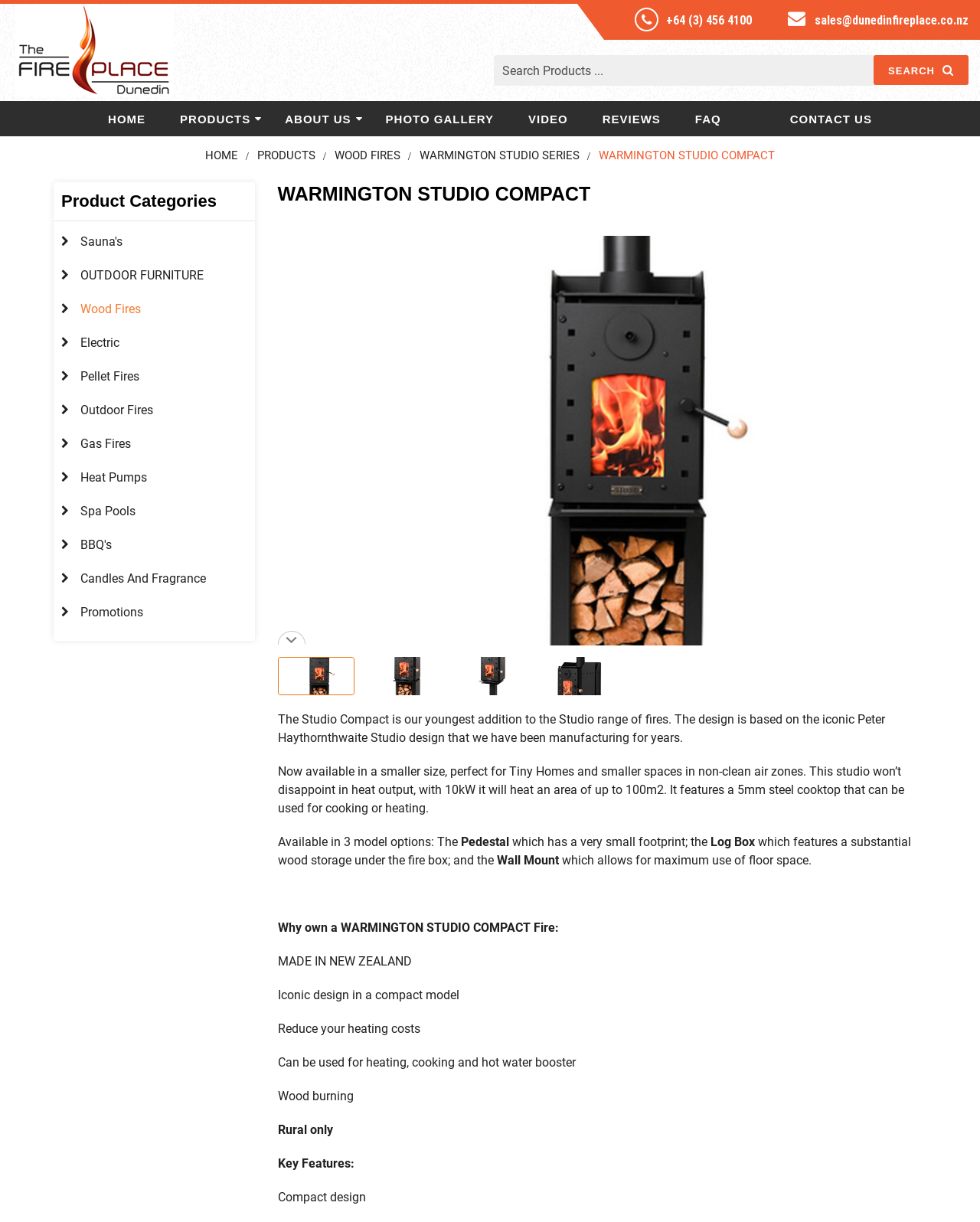What is the name of the fire place series described on this webpage?
Based on the image, provide a one-word or brief-phrase response.

WARMINGTON STUDIO COMPACT